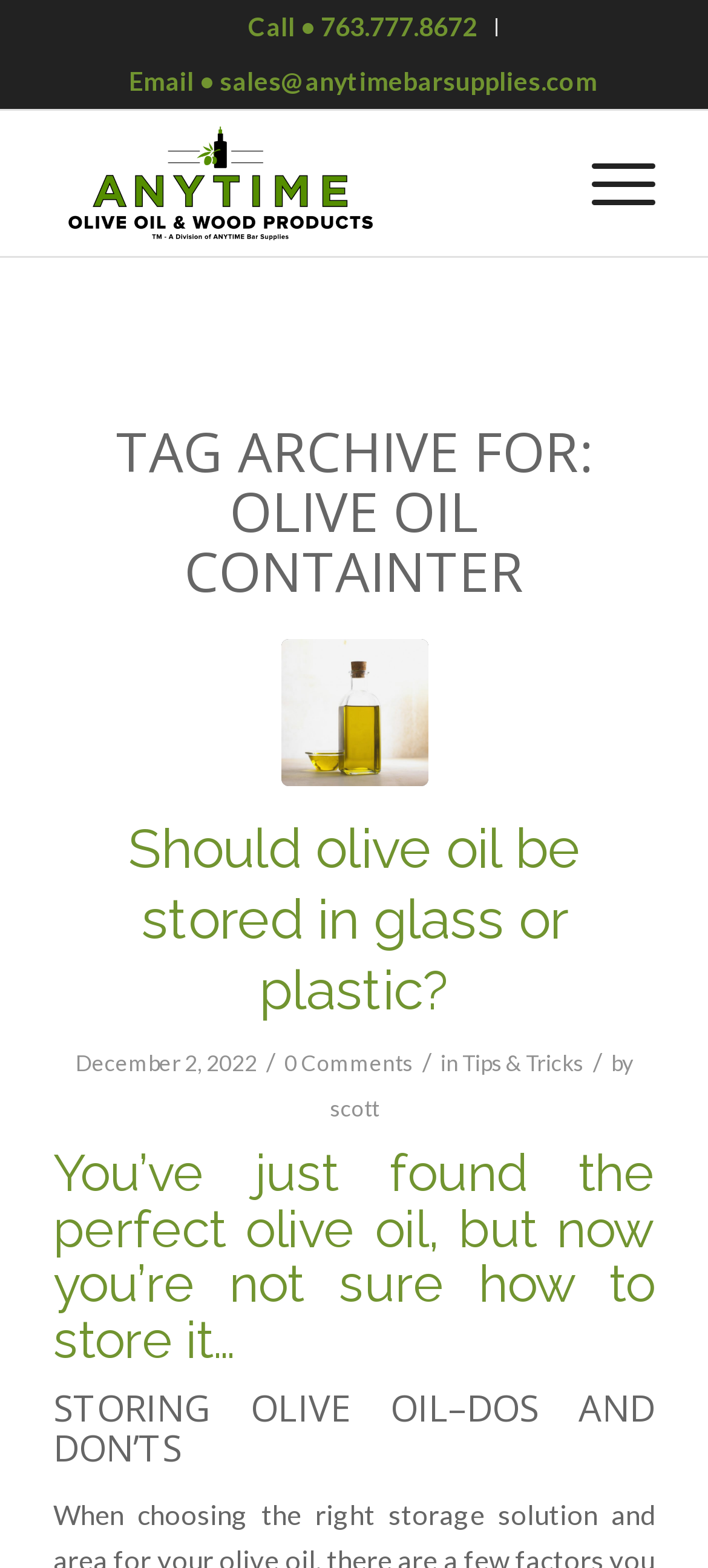Construct a thorough caption encompassing all aspects of the webpage.

This webpage is about olive oil containers and pour spouts. At the top, there is a vertical menu with two options: "Call" and "Email". Below the menu, there is a logo image of Olive Oil Pour Spouts. To the right of the logo, there is a "Menu" button. 

The main content of the webpage is a tag archive for "olive oil containter". There are several articles listed, each with a heading and a brief description. The first article is about properly storing olive oil, with an image accompanying the text. Below this article, there is a header section with several links to related articles, including one about storing olive oil in glass or plastic. This section also includes the date "December 2, 2022", and a comment count of "0 Comments". 

Further down, there are more article headings, including "You’ve just found the perfect olive oil, but now you’re not sure how to store it…" and "STORING OLIVE OIL–DOS AND DON’TS". The webpage has a clean and organized layout, making it easy to navigate and find relevant information about olive oil containers and pour spouts.